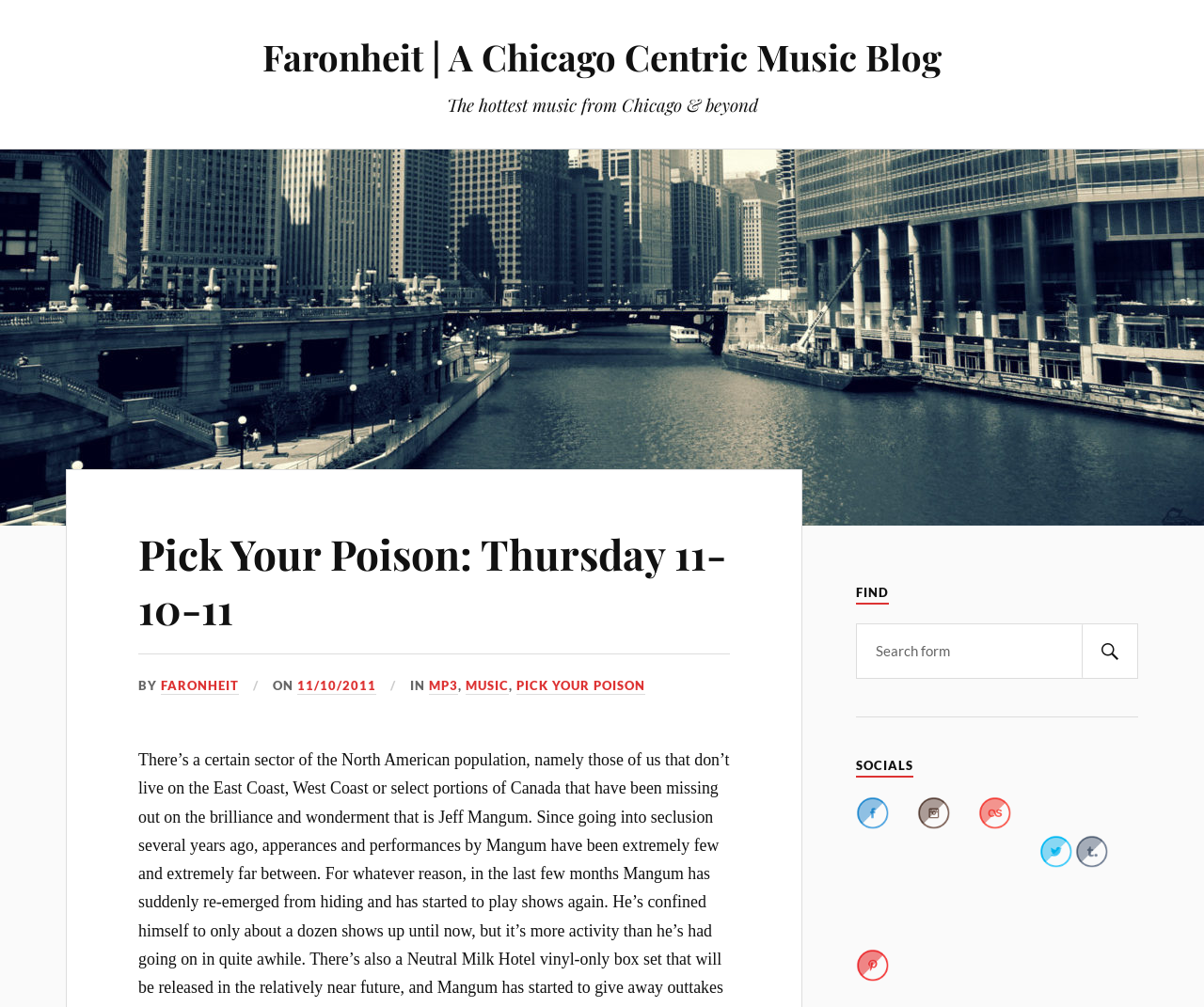Locate the UI element that matches the description Pick Your Poison: Thursday 11-10-11 in the webpage screenshot. Return the bounding box coordinates in the format (top-left x, top-left y, bottom-right x, bottom-right y), with values ranging from 0 to 1.

[0.115, 0.522, 0.603, 0.631]